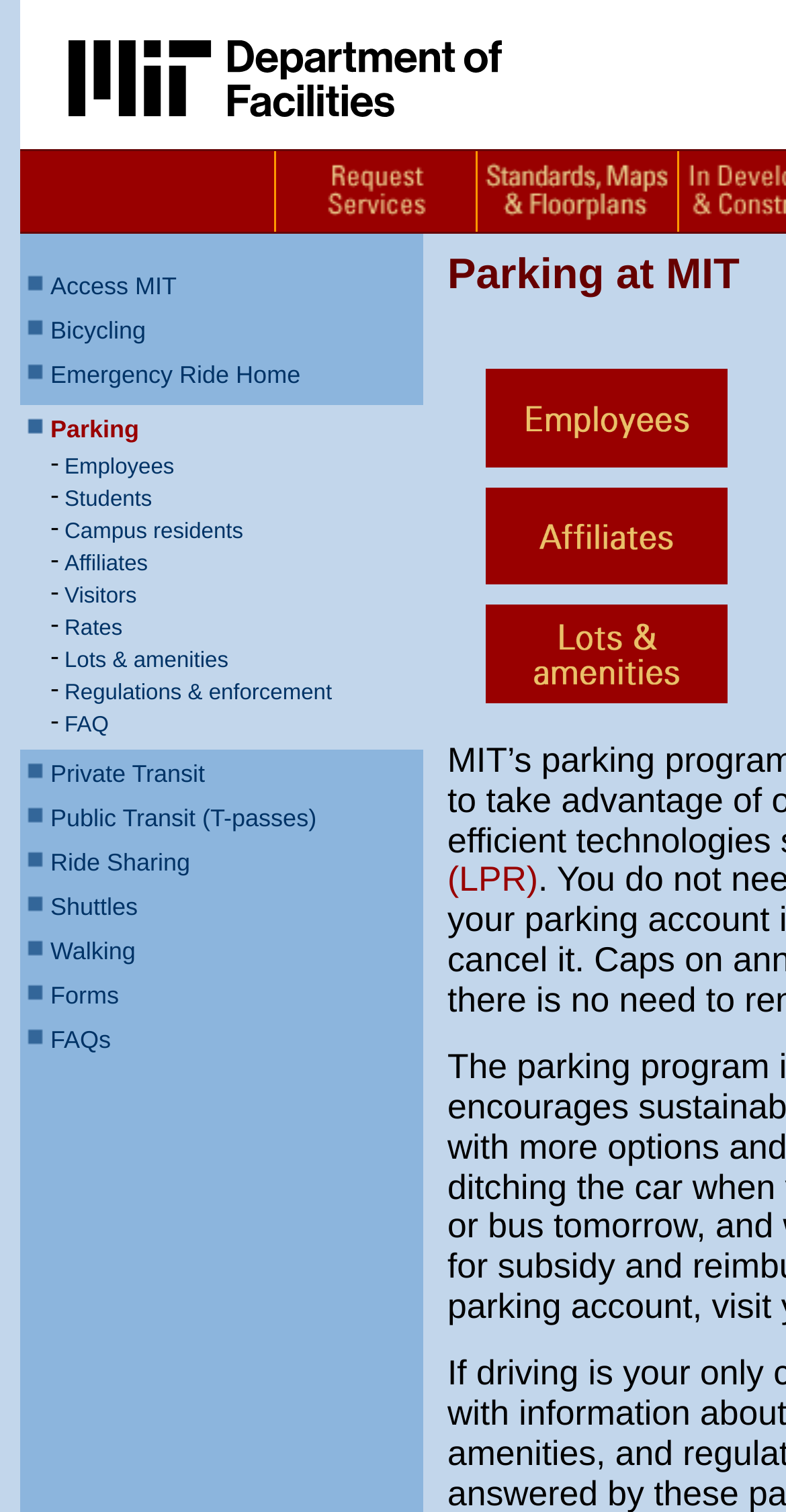Pinpoint the bounding box coordinates of the clickable area necessary to execute the following instruction: "Learn about bicycling". The coordinates should be given as four float numbers between 0 and 1, namely [left, top, right, bottom].

[0.064, 0.209, 0.186, 0.228]